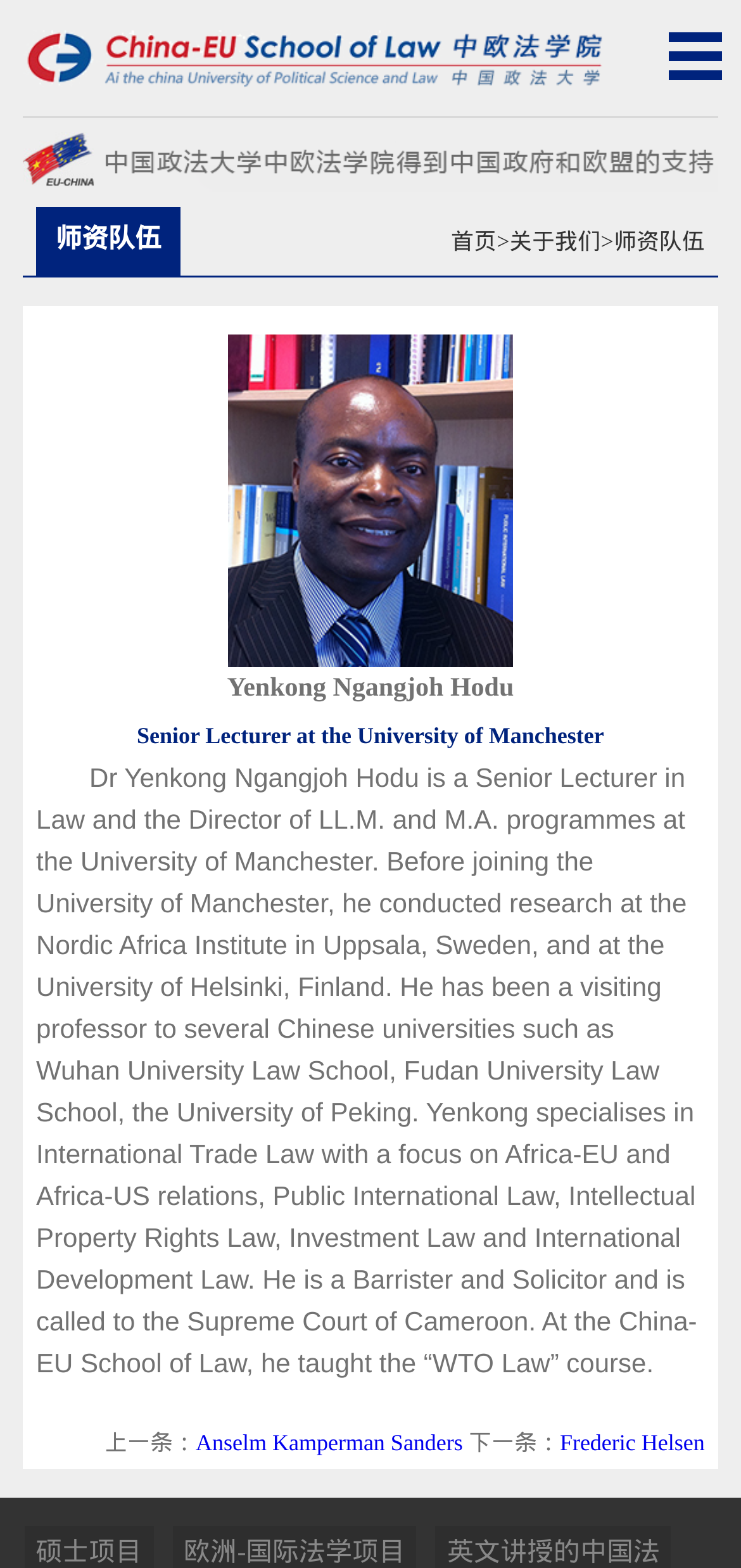What is the name of the person described on this webpage?
Give a one-word or short phrase answer based on the image.

Yenkong Ngangjoh Hodu